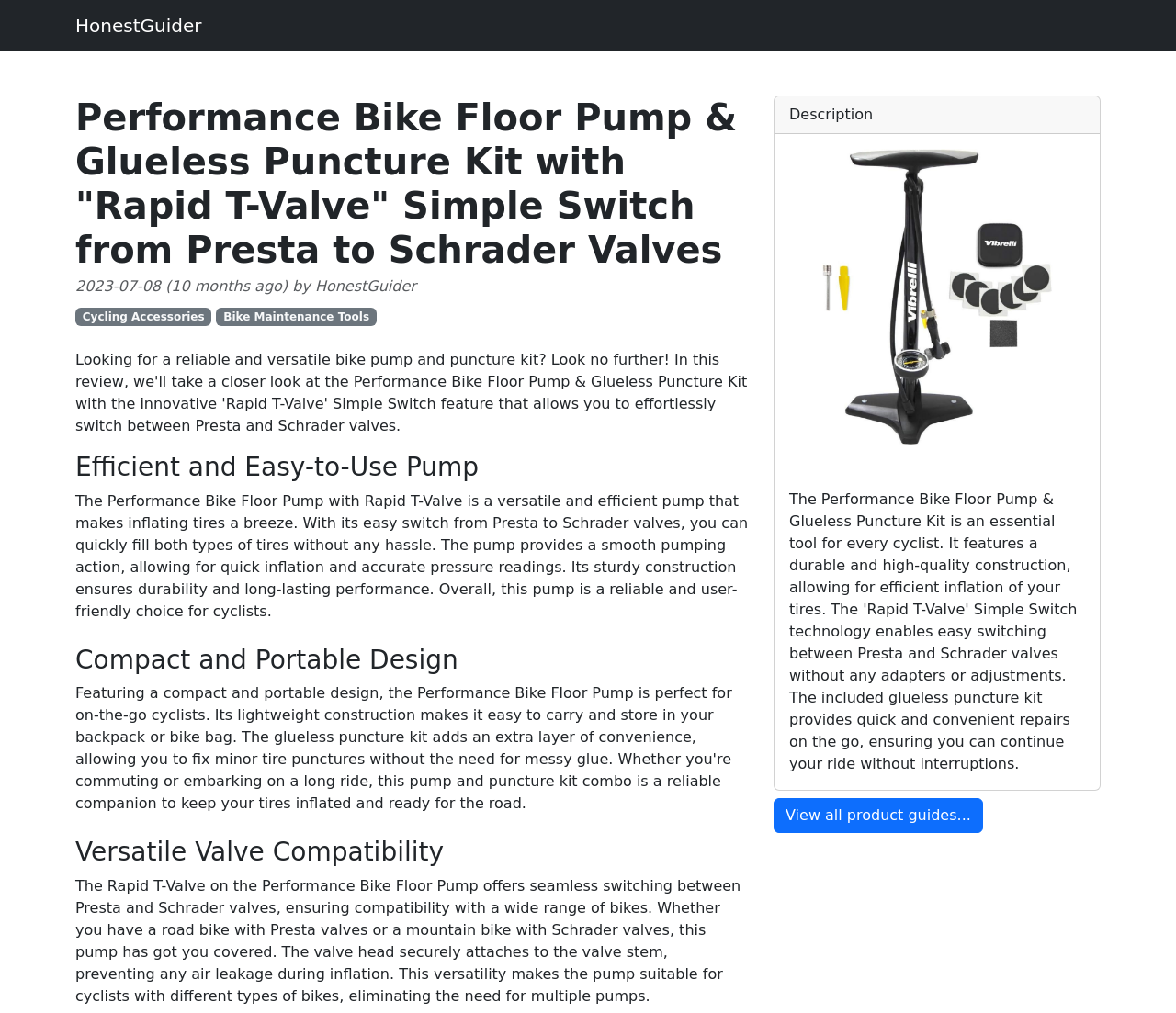Please answer the following question as detailed as possible based on the image: 
What is the benefit of the pump's compact design?

The benefit of the pump's compact design can be inferred from the heading element with the text 'Compact and Portable Design'. This heading is a child of the root element and has a bounding box with coordinates [0.064, 0.636, 0.639, 0.667]. The text suggests that the pump's compact design makes it portable, which is a desirable feature for cyclists.